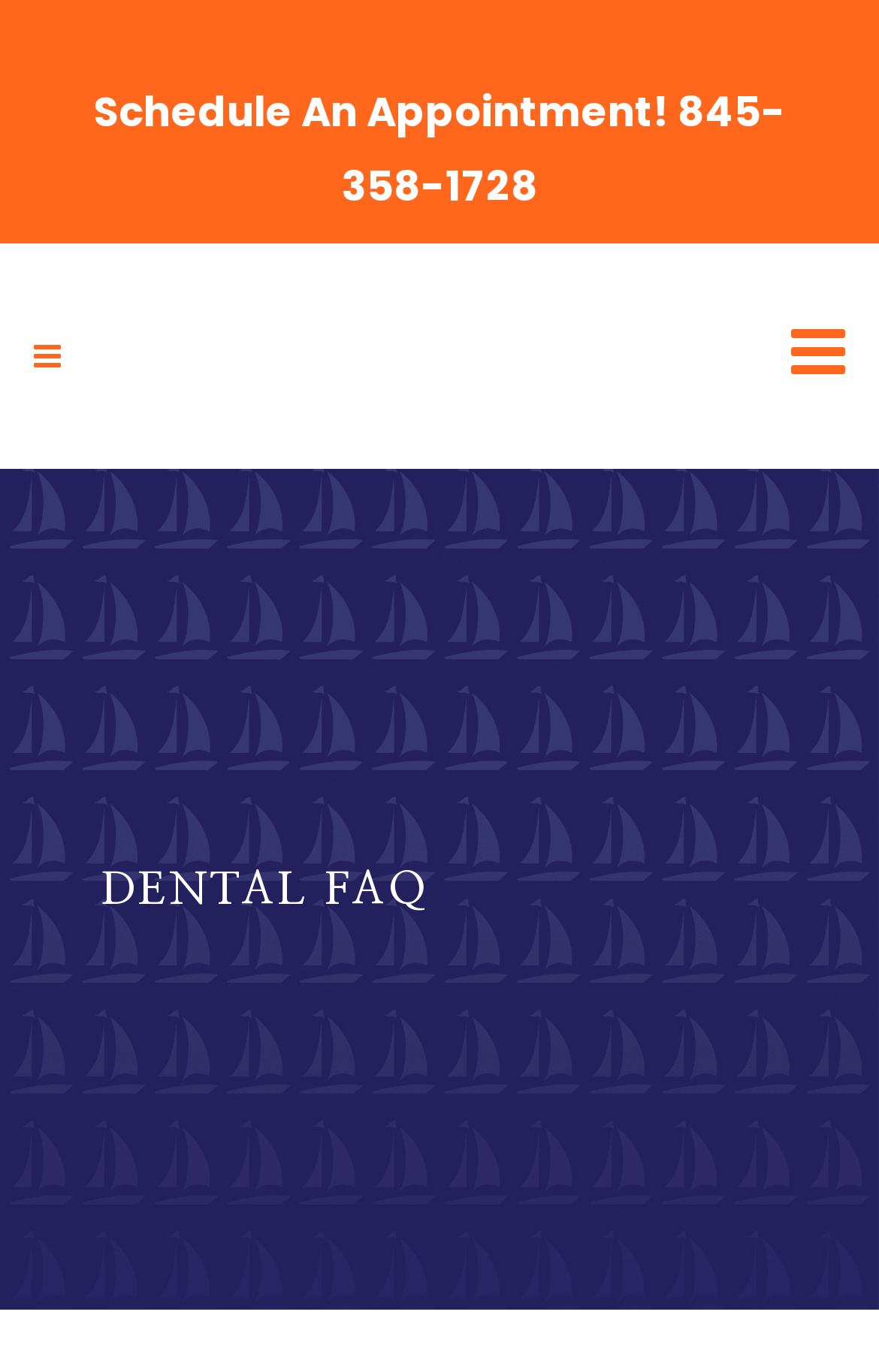Use a single word or phrase to answer this question: 
What is the purpose of the icon with code ''?

Unknown